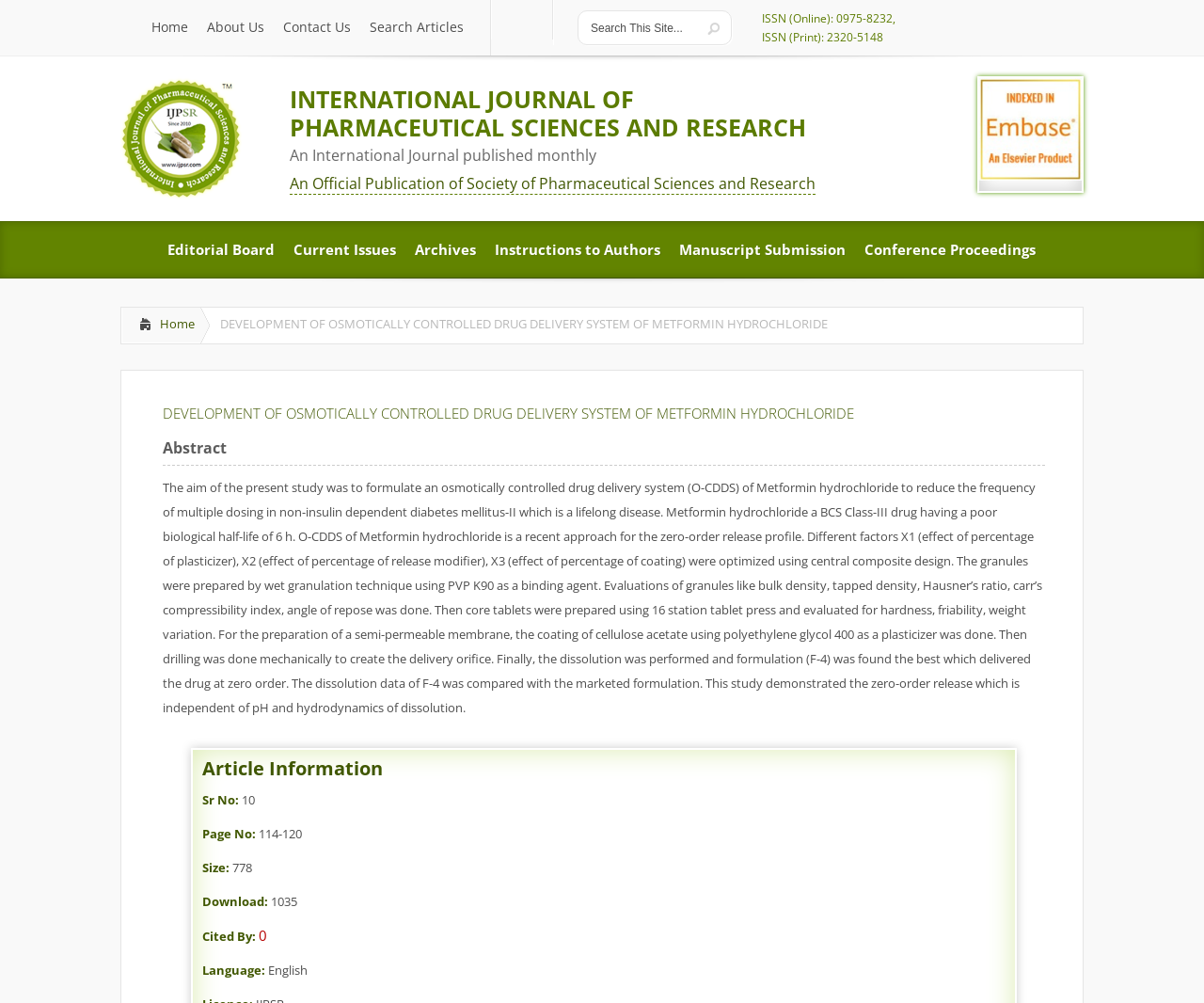Use a single word or phrase to answer the question: 
What is the purpose of the study?

To reduce frequency of multiple dosing